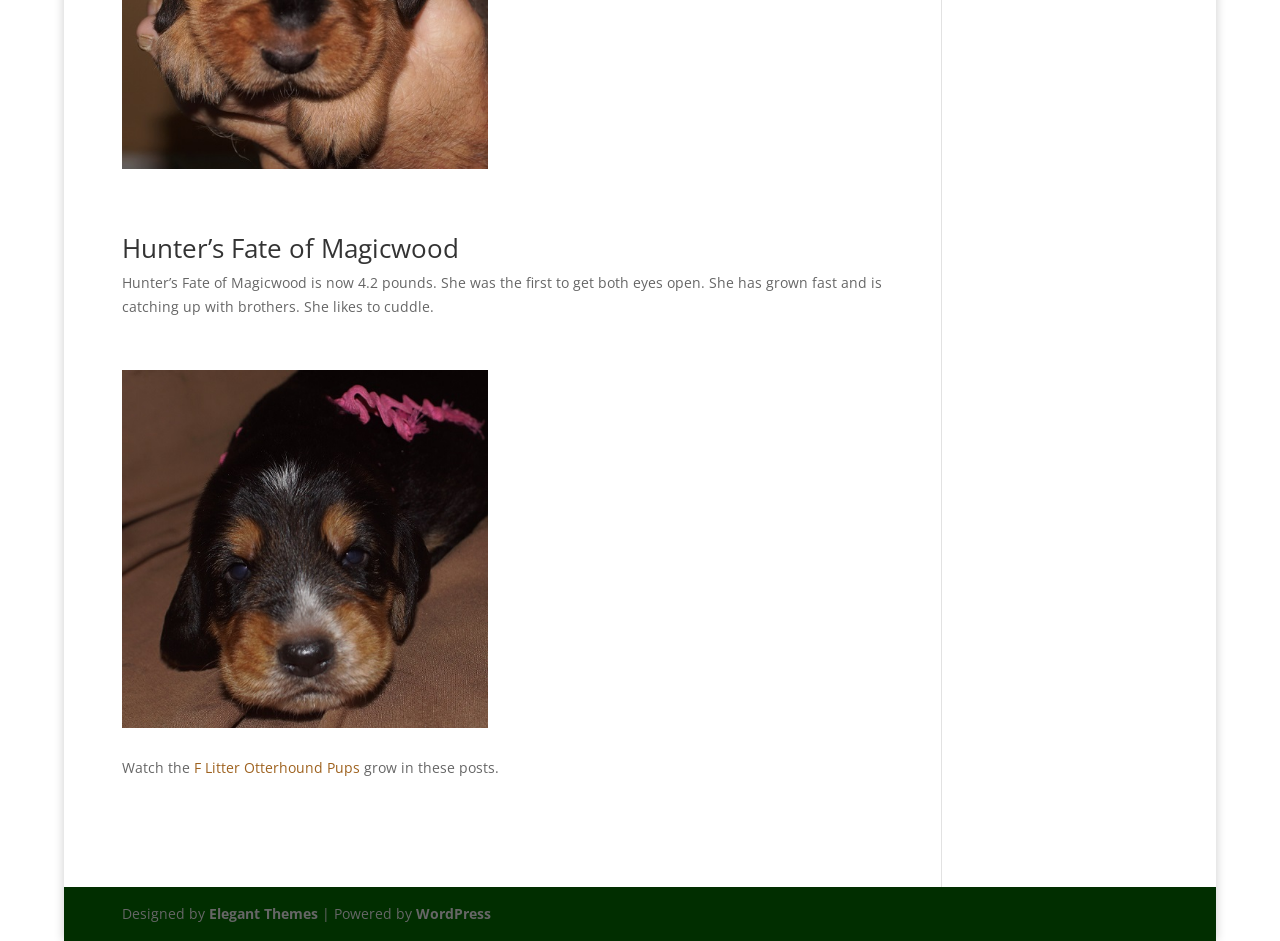What platform is the webpage built on?
Please provide a full and detailed response to the question.

The footer of the webpage mentions 'Powered by WordPress', indicating that the webpage is built on the WordPress platform.